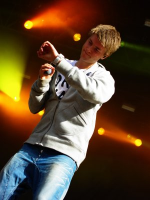What is the atmosphere of the festival?
Answer briefly with a single word or phrase based on the image.

Energetic